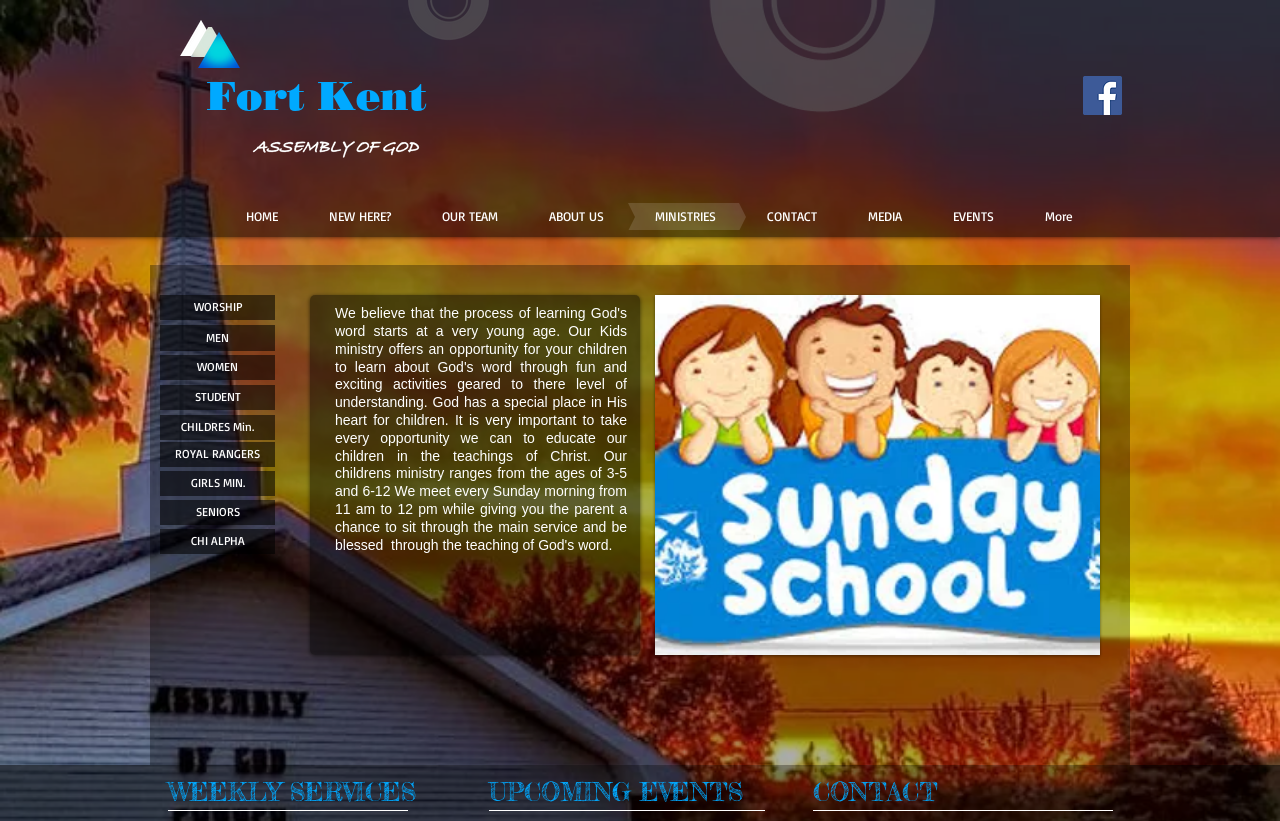Given the element description, predict the bounding box coordinates in the format (top-left x, top-left y, bottom-right x, bottom-right y), using floating point numbers between 0 and 1: WOMEN

[0.125, 0.433, 0.215, 0.463]